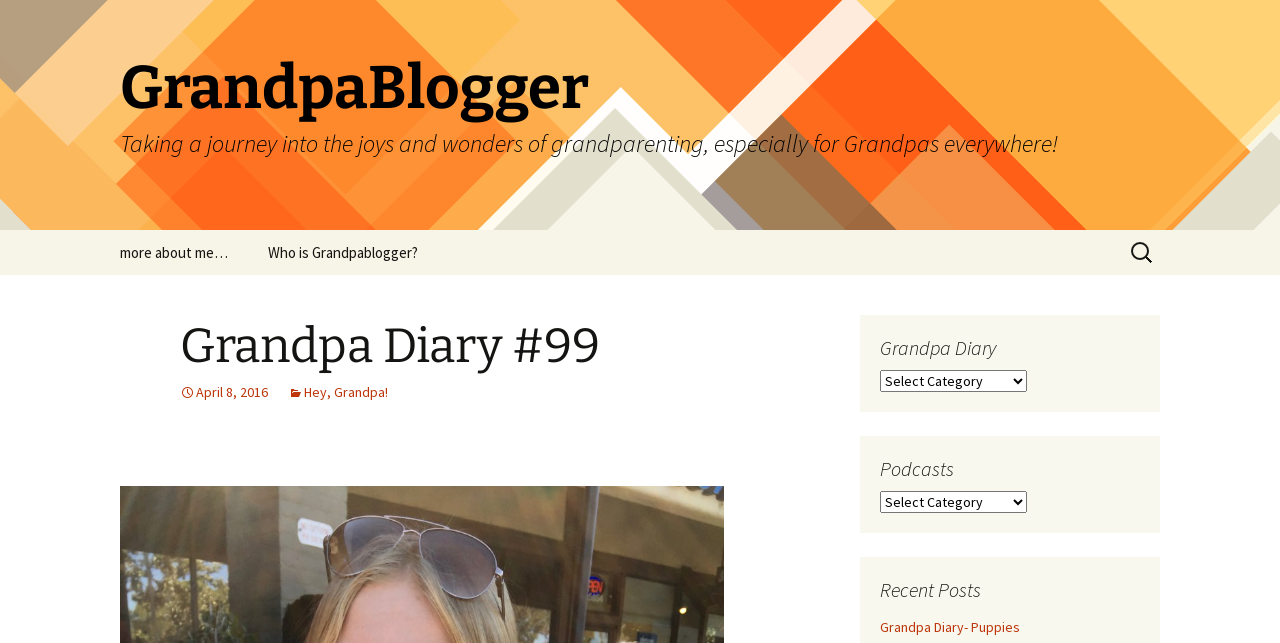What is the title of the current diary entry?
Answer the question with as much detail as you can, using the image as a reference.

The title of the current diary entry can be found in the main content area of the webpage, where it says 'Grandpa Diary #99' in a large font size.